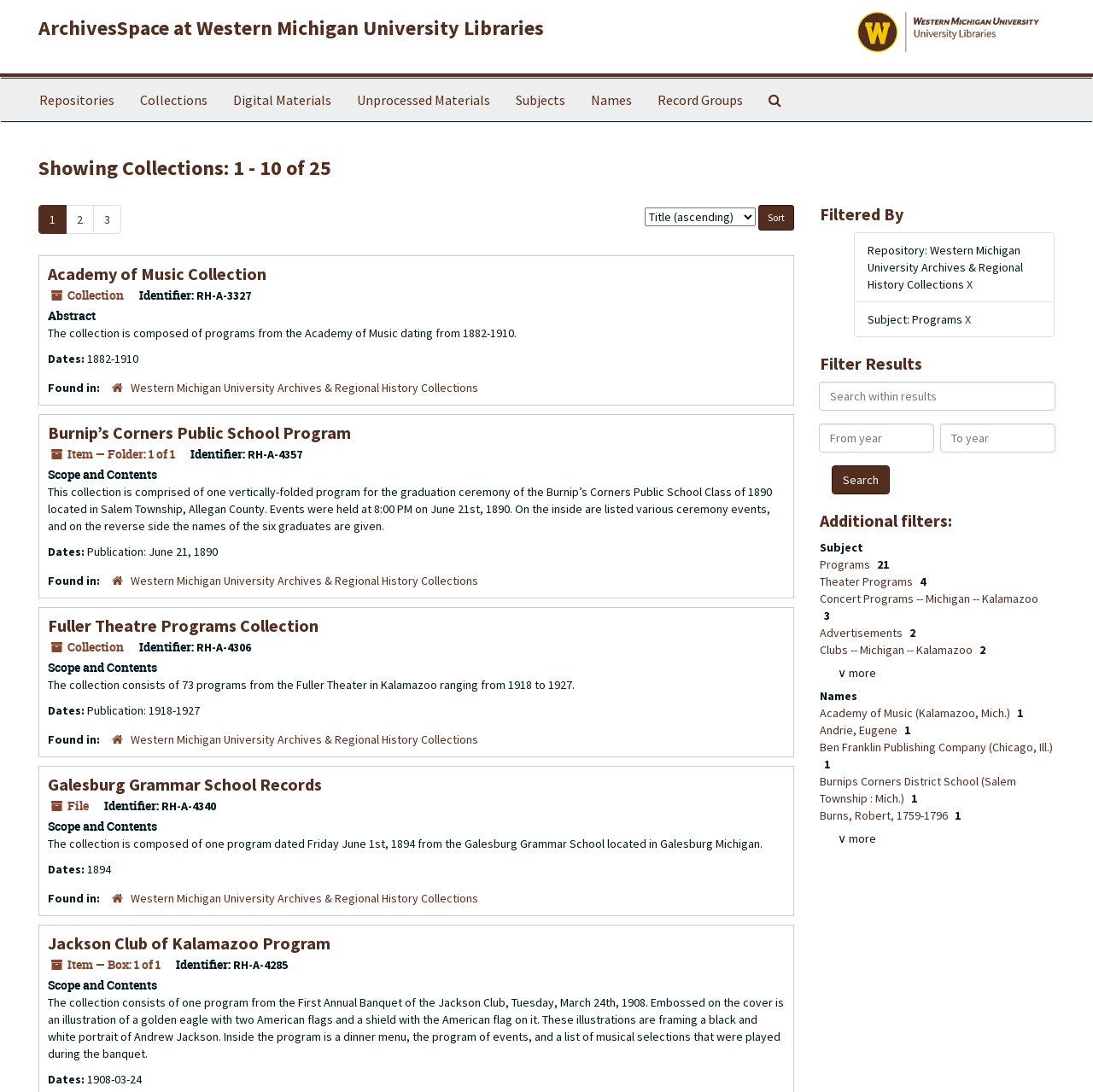Identify the bounding box of the HTML element described here: "Burns, Robert, 1759-1796". Provide the coordinates as four float numbers between 0 and 1: [left, top, right, bottom].

[0.75, 0.74, 0.87, 0.754]